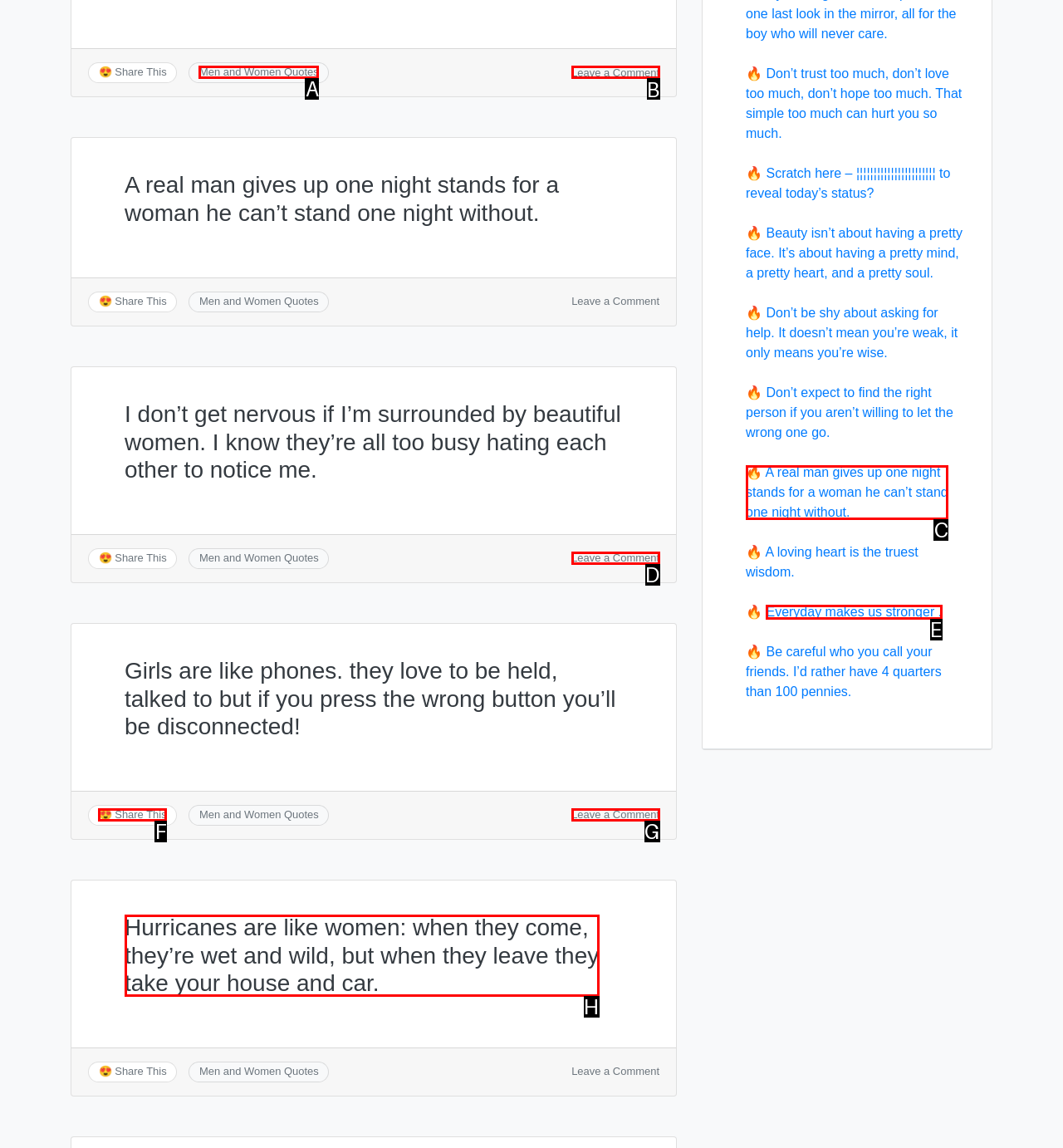Which HTML element among the options matches this description: Everyday makes us stronger .? Answer with the letter representing your choice.

E